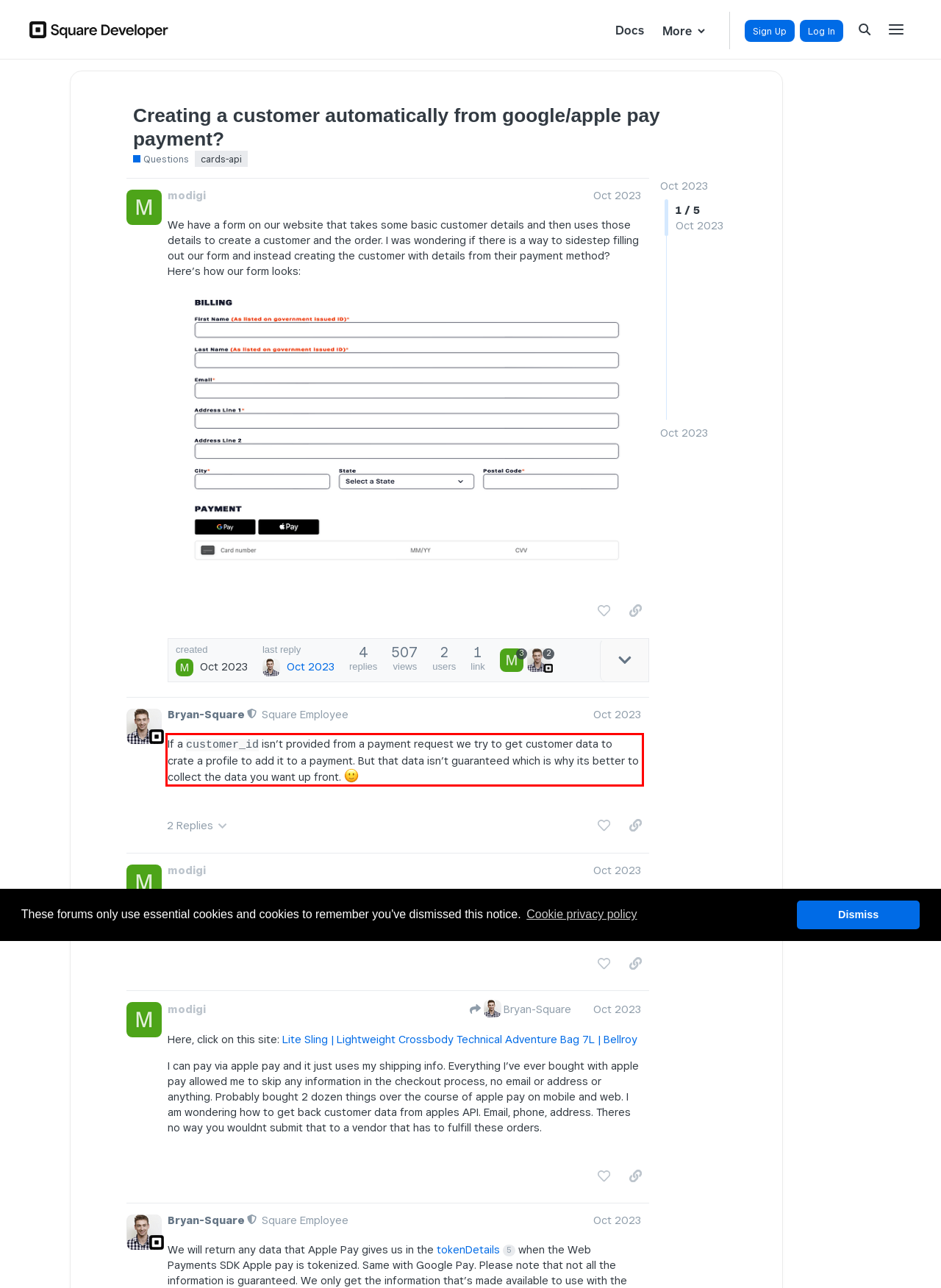Analyze the webpage screenshot and use OCR to recognize the text content in the red bounding box.

If a customer_id isn’t provided from a payment request we try to get customer data to crate a profile to add it to a payment. But that data isn’t guaranteed which is why its better to collect the data you want up front.